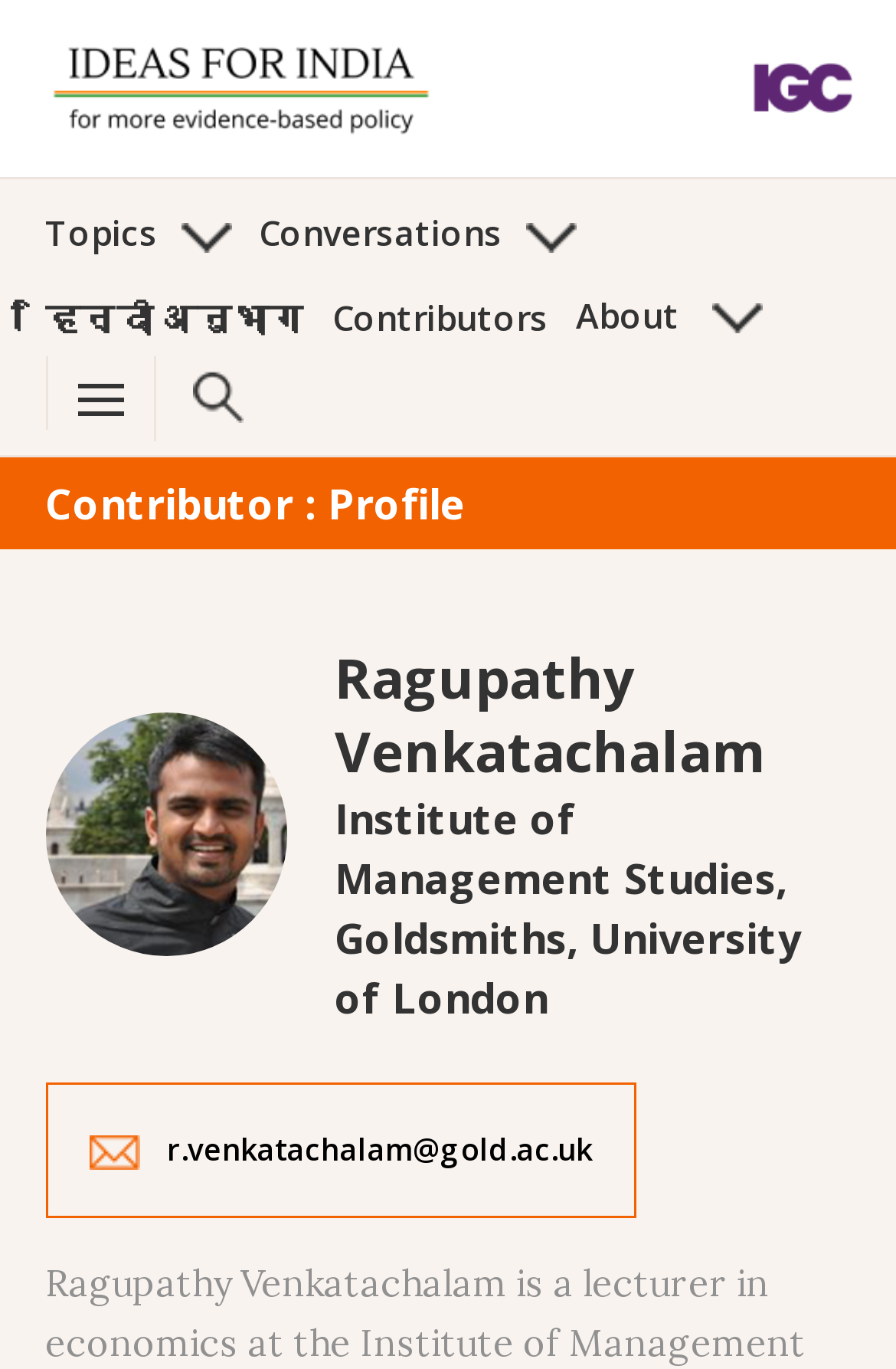What is the institution of the contributor?
Examine the webpage screenshot and provide an in-depth answer to the question.

I determined the answer by looking at the heading 'Institute of Management Studies, Goldsmiths, University of London', which suggests that this is the institution of the contributor.